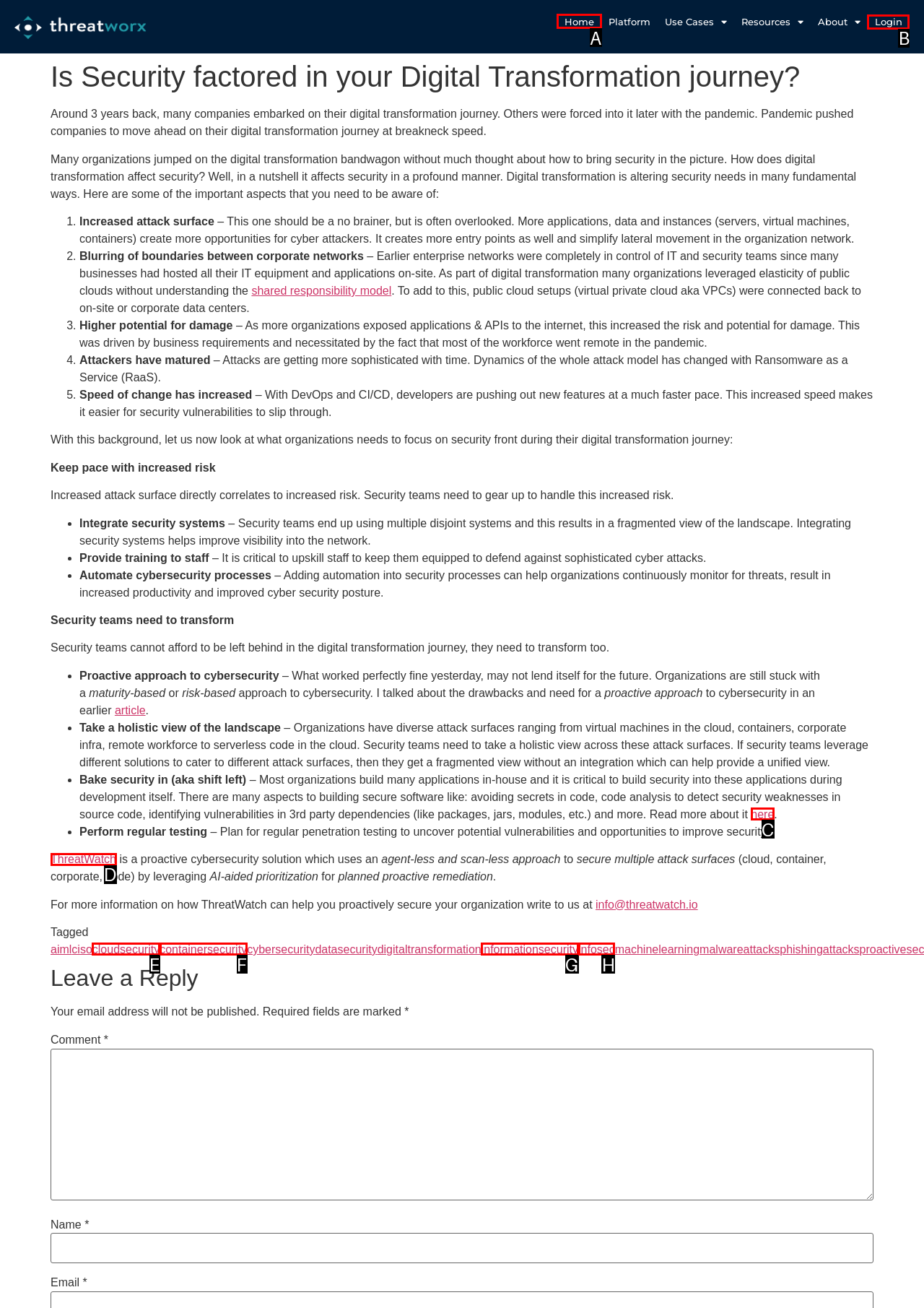To complete the task: Click on Home, which option should I click? Answer with the appropriate letter from the provided choices.

A